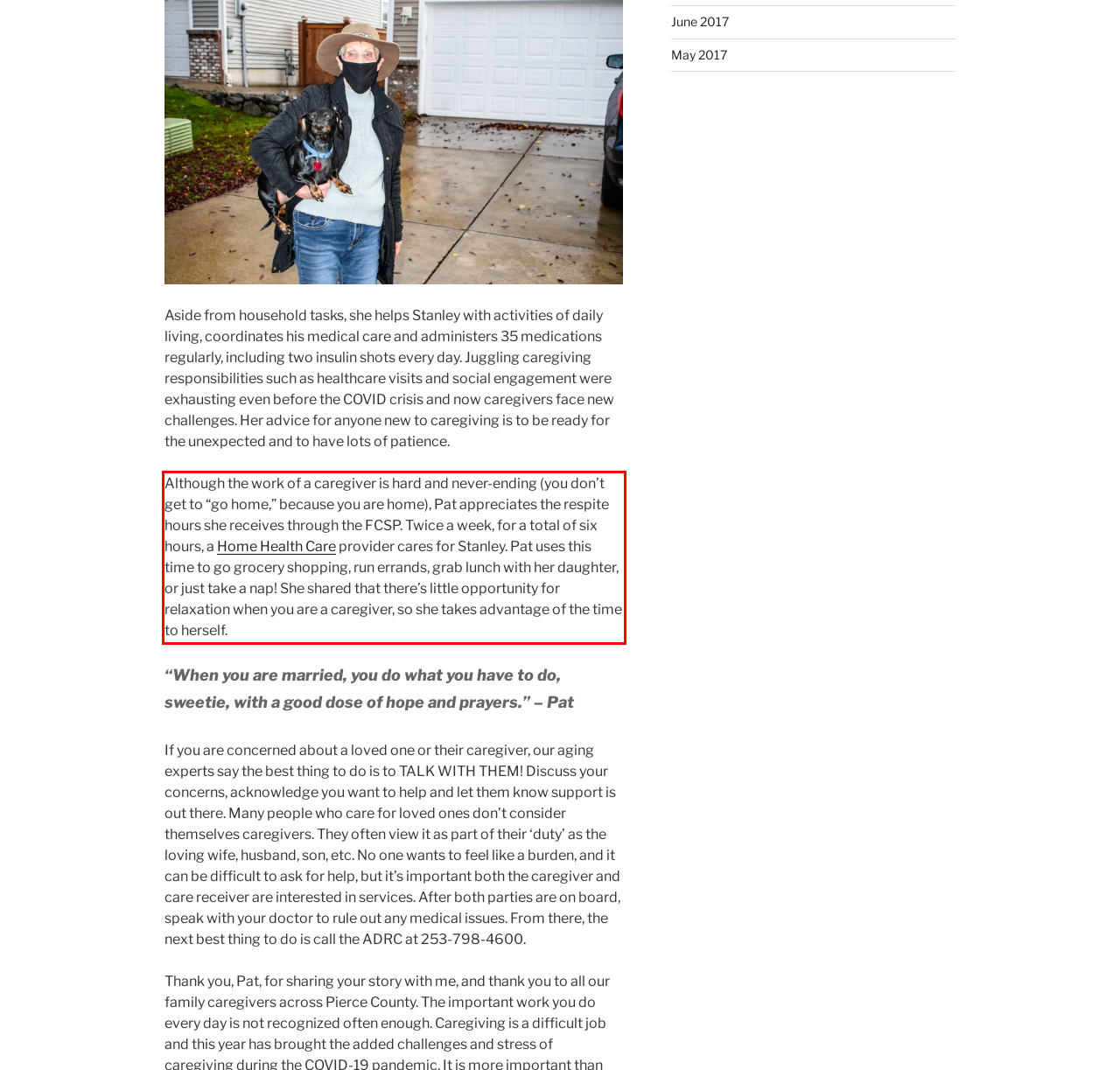Please perform OCR on the UI element surrounded by the red bounding box in the given webpage screenshot and extract its text content.

Although the work of a caregiver is hard and never-ending (you don’t get to “go home,” because you are home), Pat appreciates the respite hours she receives through the FCSP. Twice a week, for a total of six hours, a Home Health Care provider cares for Stanley. Pat uses this time to go grocery shopping, run errands, grab lunch with her daughter, or just take a nap! She shared that there’s little opportunity for relaxation when you are a caregiver, so she takes advantage of the time to herself.